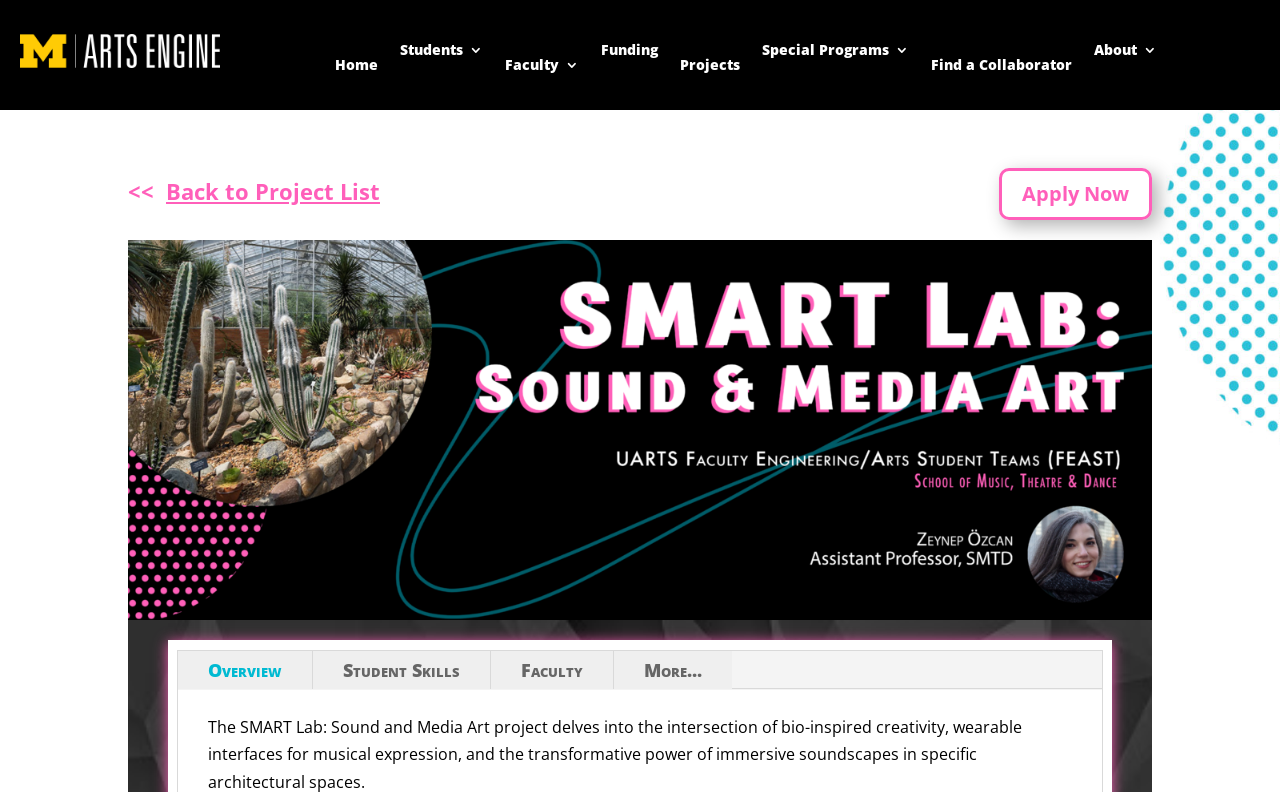Locate the bounding box coordinates of the element I should click to achieve the following instruction: "view projects".

[0.532, 0.073, 0.578, 0.101]